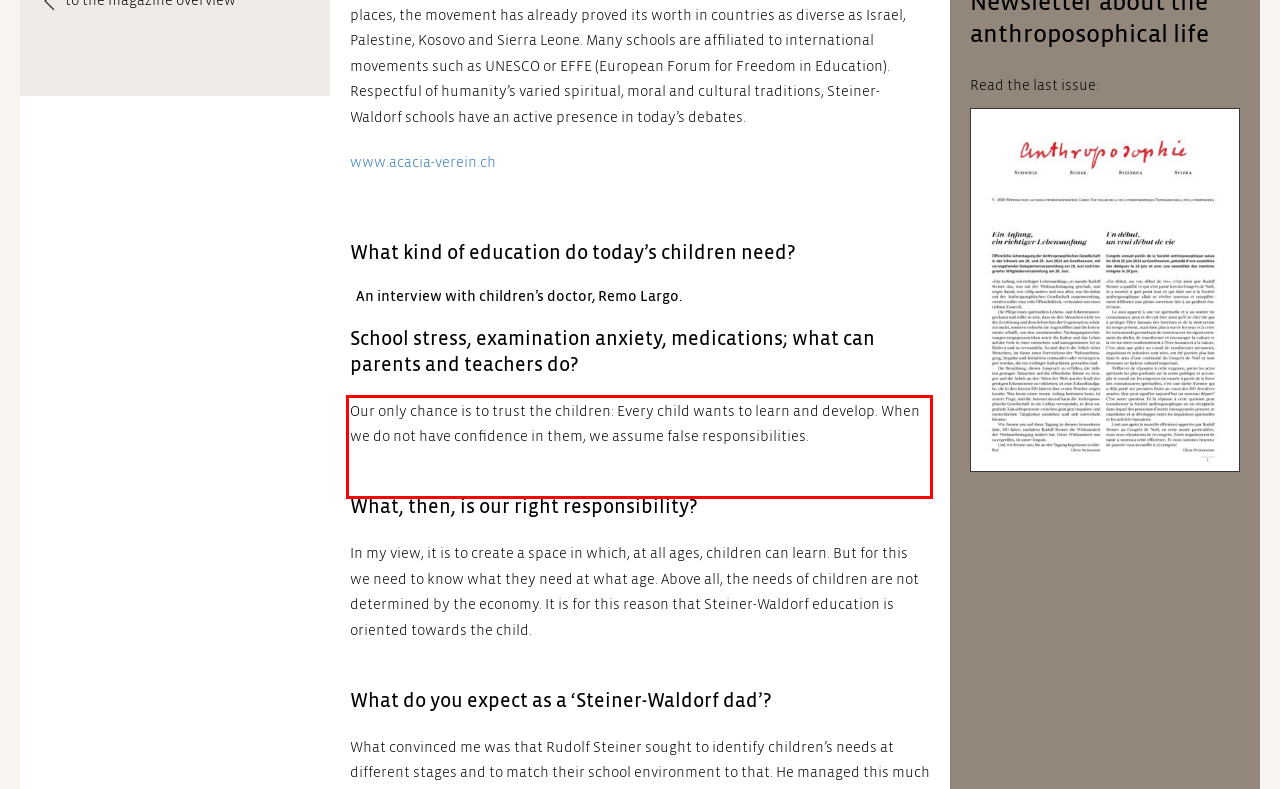You have a screenshot with a red rectangle around a UI element. Recognize and extract the text within this red bounding box using OCR.

Our only chance is to trust the children: Every child wants to learn and develop. When we do not have confidence in them, we assume false responsibilities.